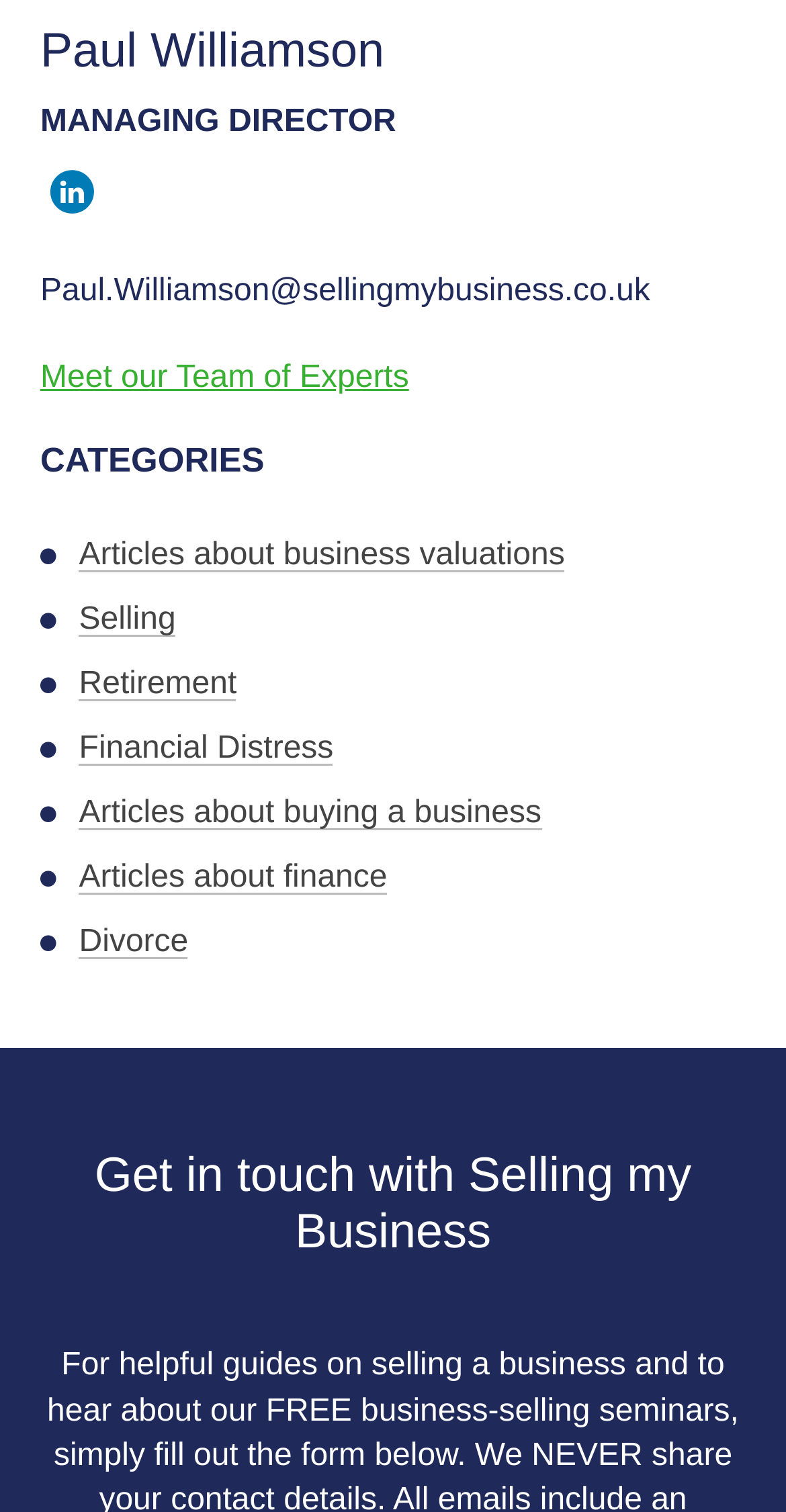Please locate the bounding box coordinates of the region I need to click to follow this instruction: "View Paul Williamson's LinkedIn profile".

[0.064, 0.115, 0.121, 0.148]